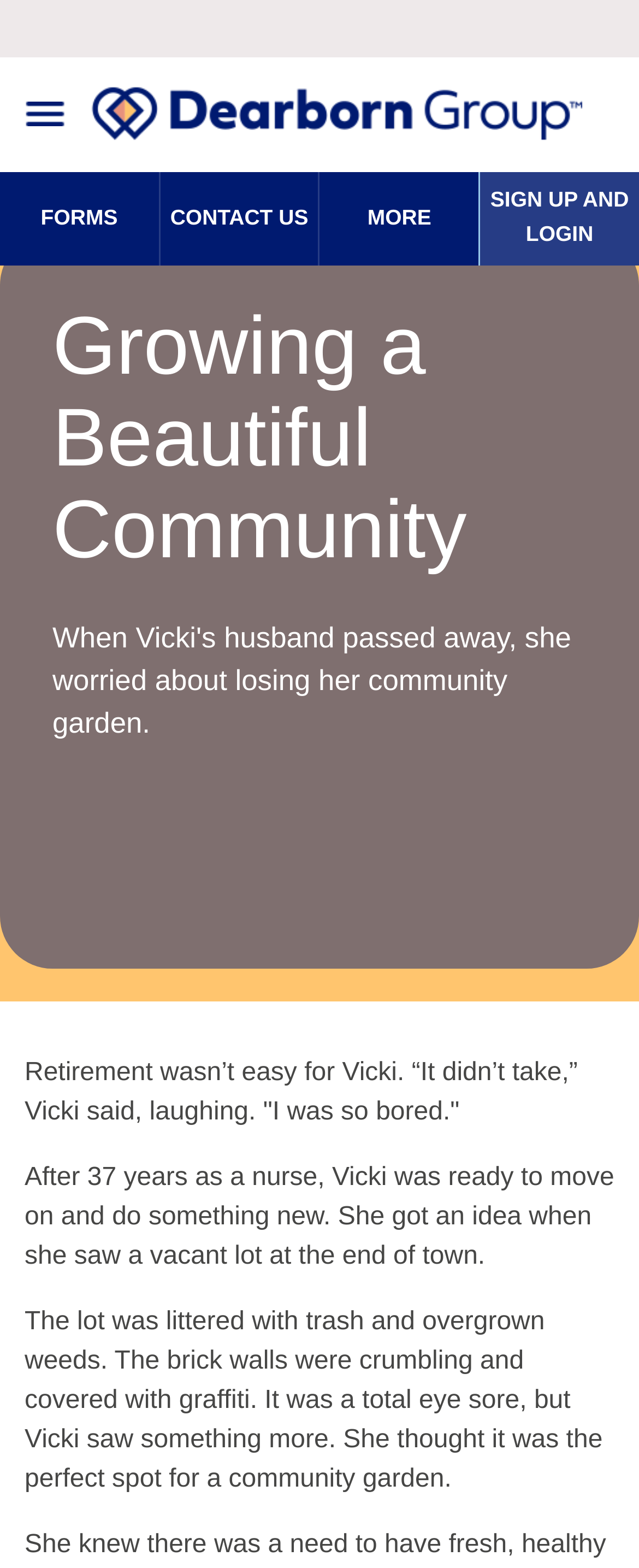Answer succinctly with a single word or phrase:
What is the story about in the main content area?

Vicki's community garden